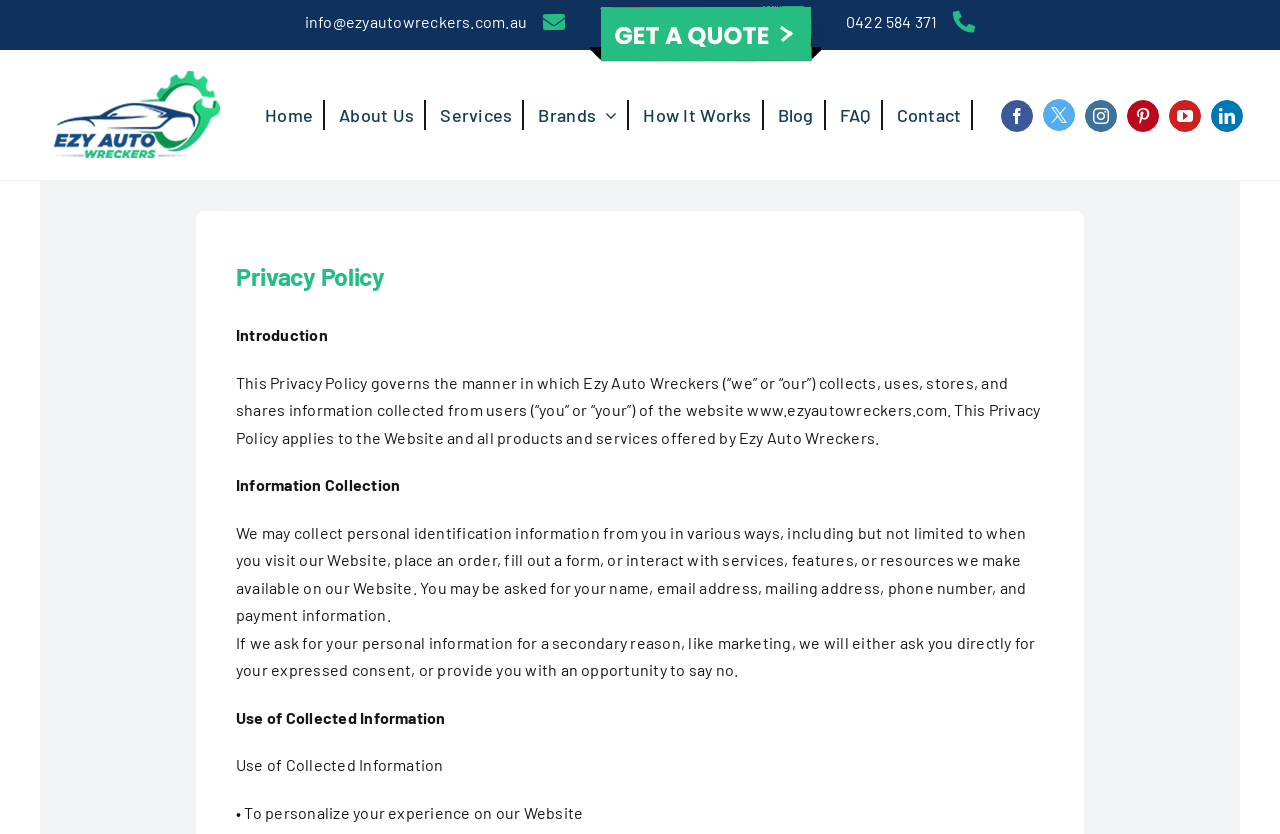Can you find the bounding box coordinates for the element to click on to achieve the instruction: "Go to the Home page"?

[0.207, 0.119, 0.254, 0.156]